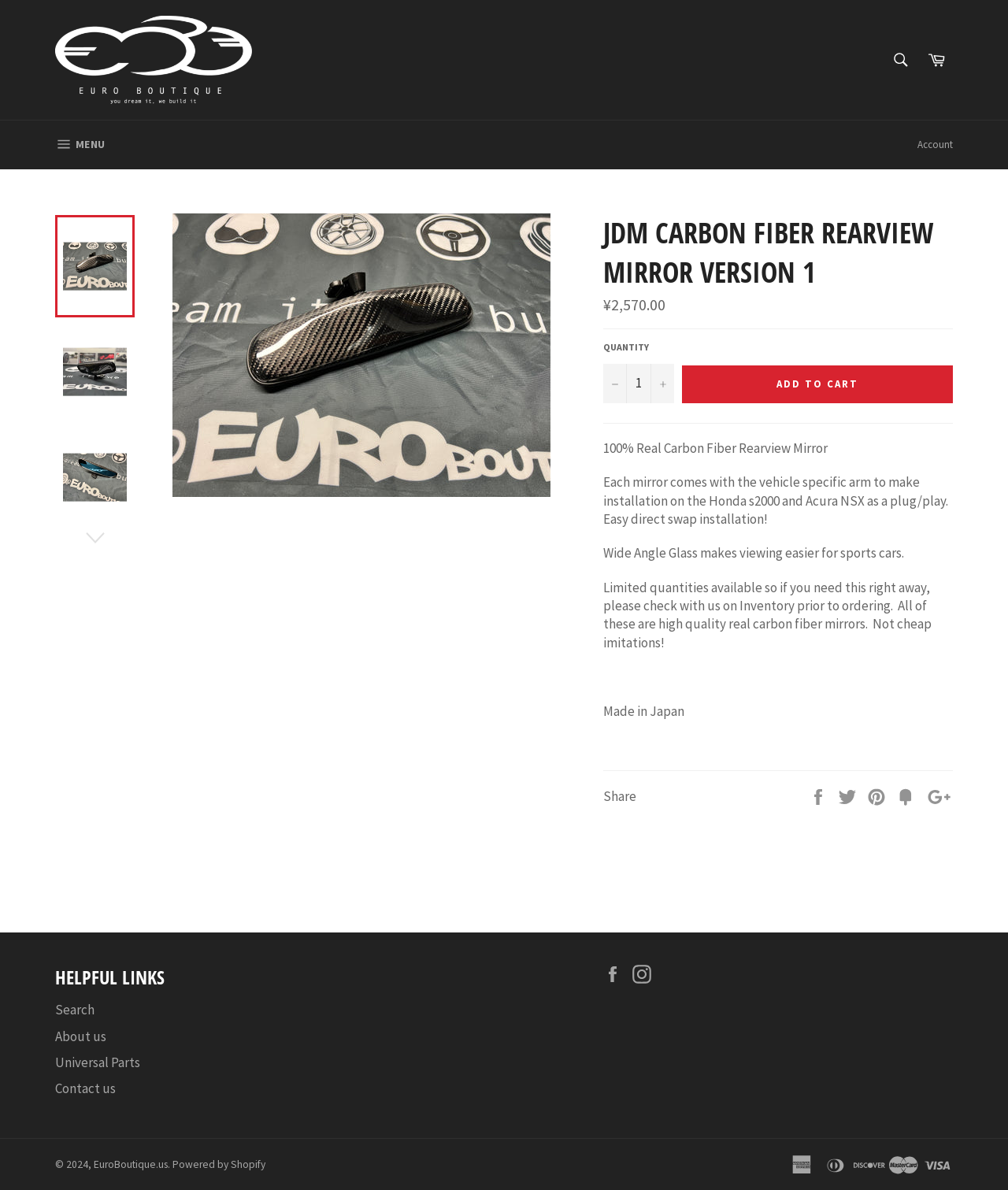Determine the bounding box coordinates of the area to click in order to meet this instruction: "Contact us".

[0.055, 0.91, 0.115, 0.924]